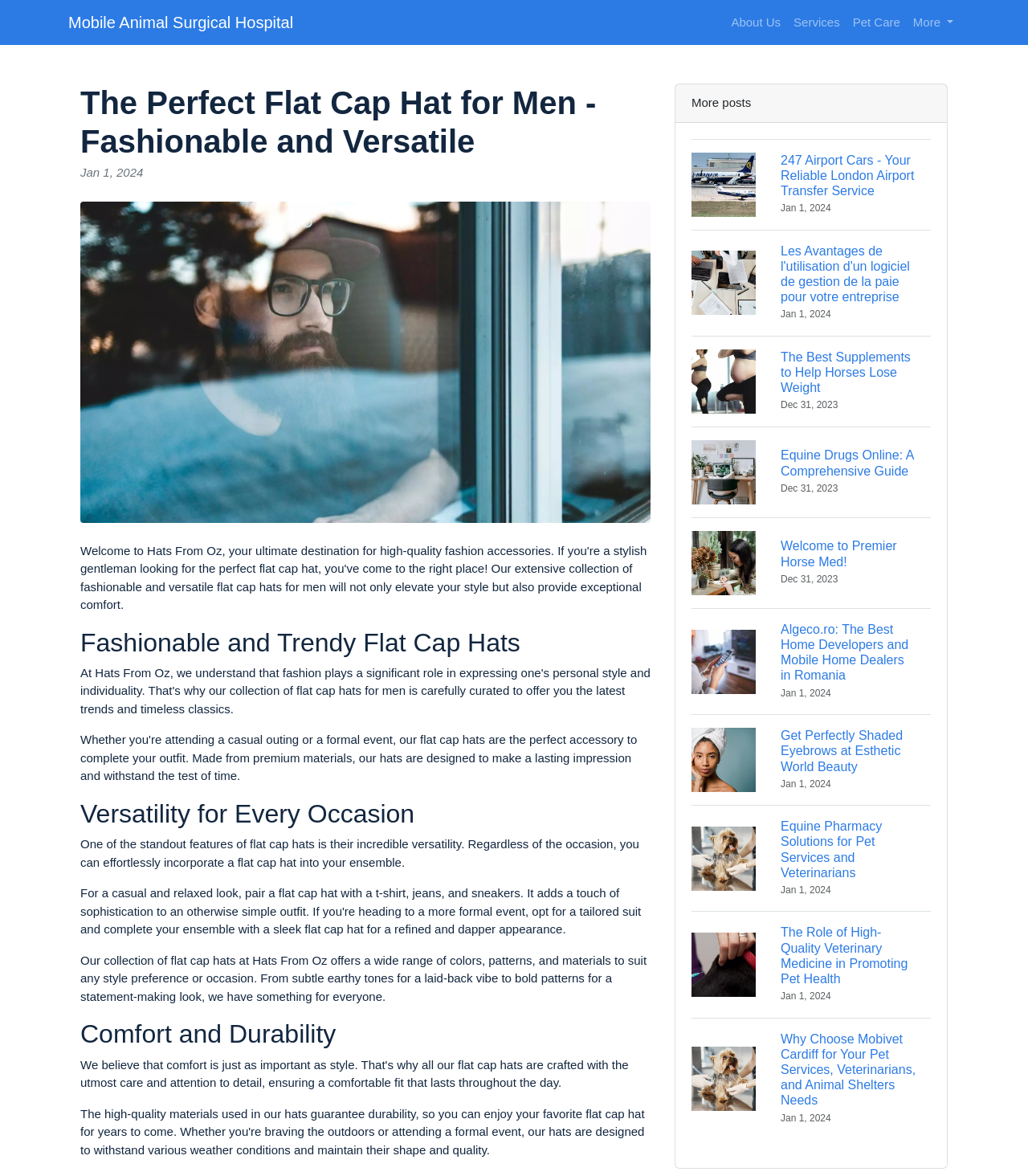Reply to the question below using a single word or brief phrase:
What is the main purpose of the flat cap hats?

For any occasion